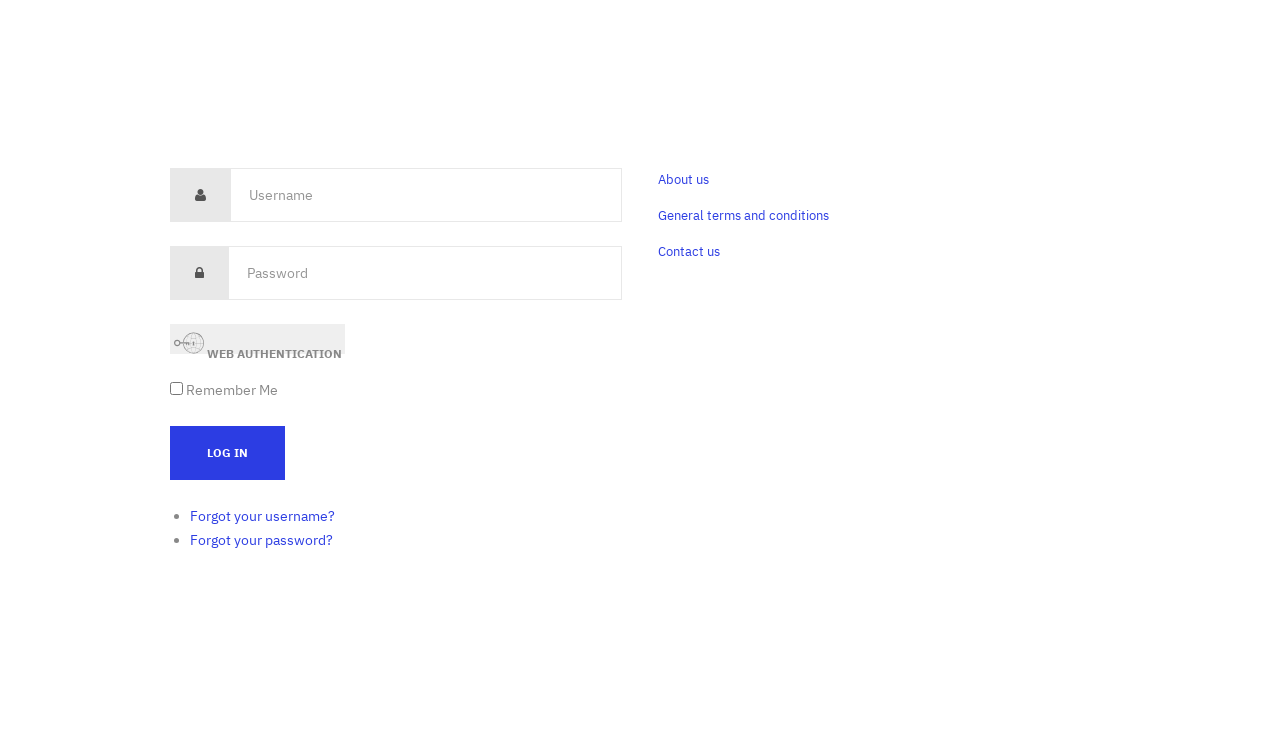Can you find the bounding box coordinates of the area I should click to execute the following instruction: "Click Forgot your username?"?

[0.148, 0.694, 0.262, 0.719]